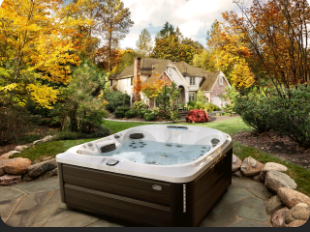What is the surface material of the hot tub's platform?
Using the image as a reference, give a one-word or short phrase answer.

Stone